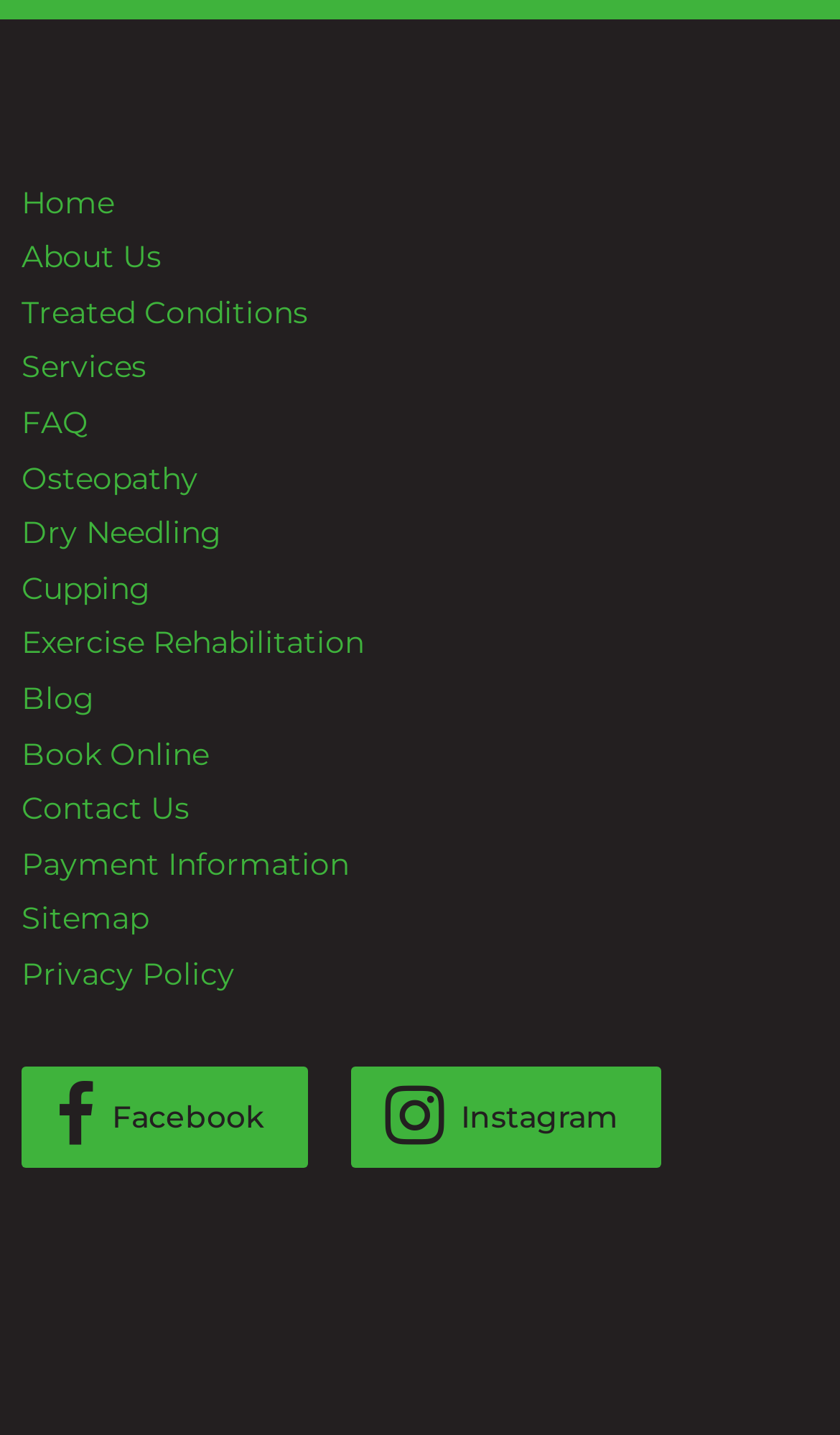How many social media links are present?
Refer to the screenshot and respond with a concise word or phrase.

2